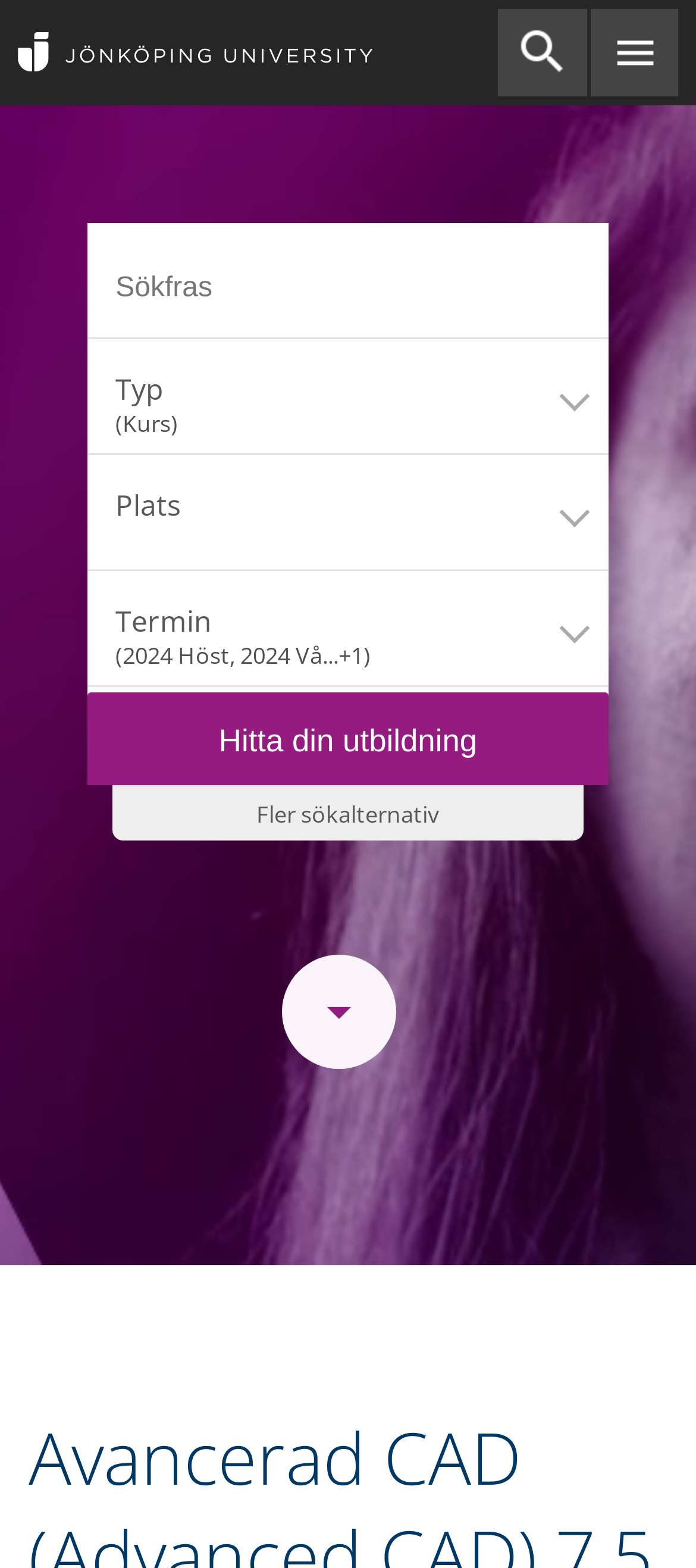Locate the bounding box of the user interface element based on this description: "Termin (2024 Höst, 2024 Vå...+1)".

[0.166, 0.365, 0.824, 0.439]